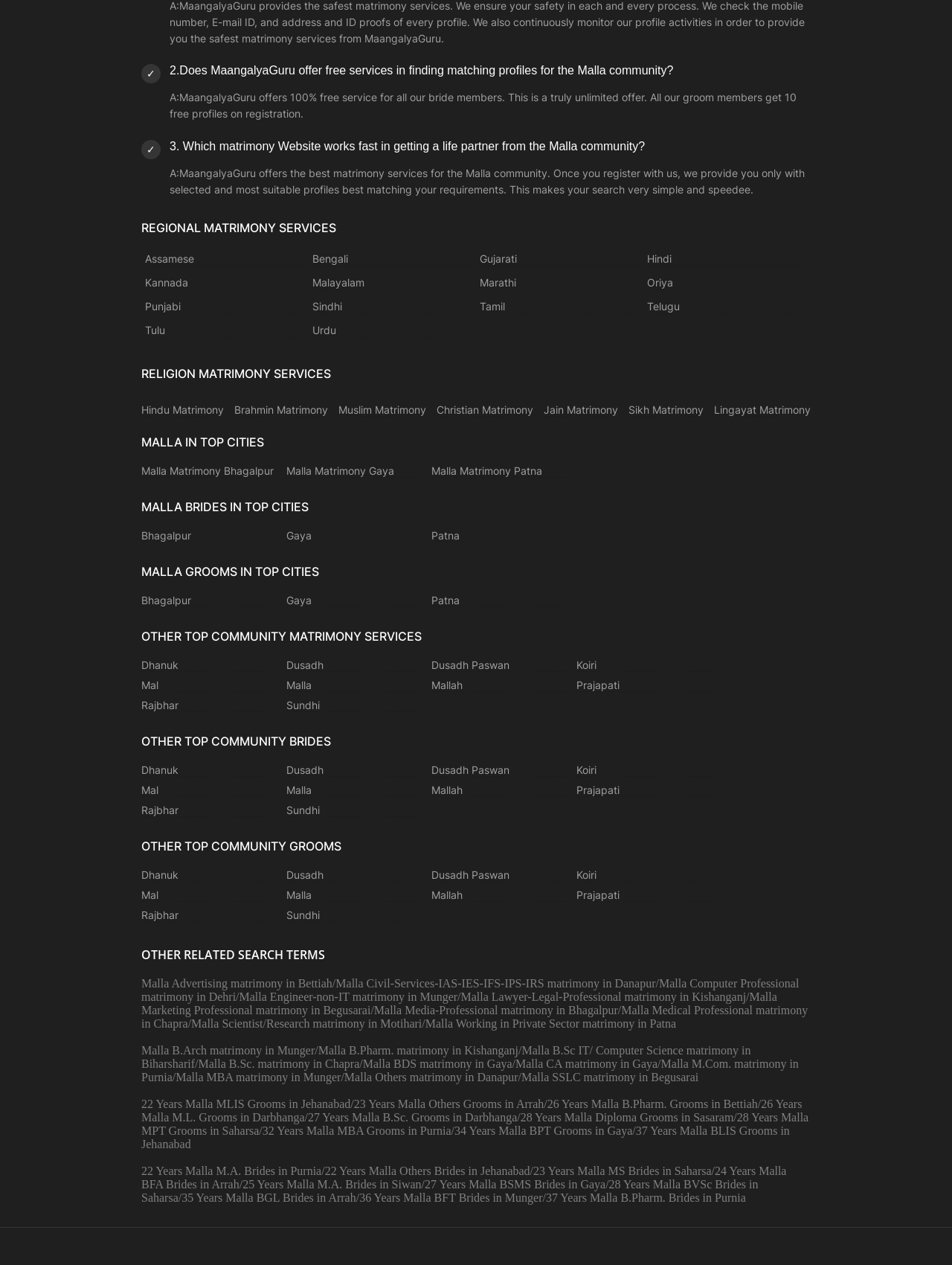Given the element description Hindu Matrimony, identify the bounding box coordinates for the UI element on the webpage screenshot. The format should be (top-left x, top-left y, bottom-right x, bottom-right y), with values between 0 and 1.

[0.148, 0.319, 0.235, 0.329]